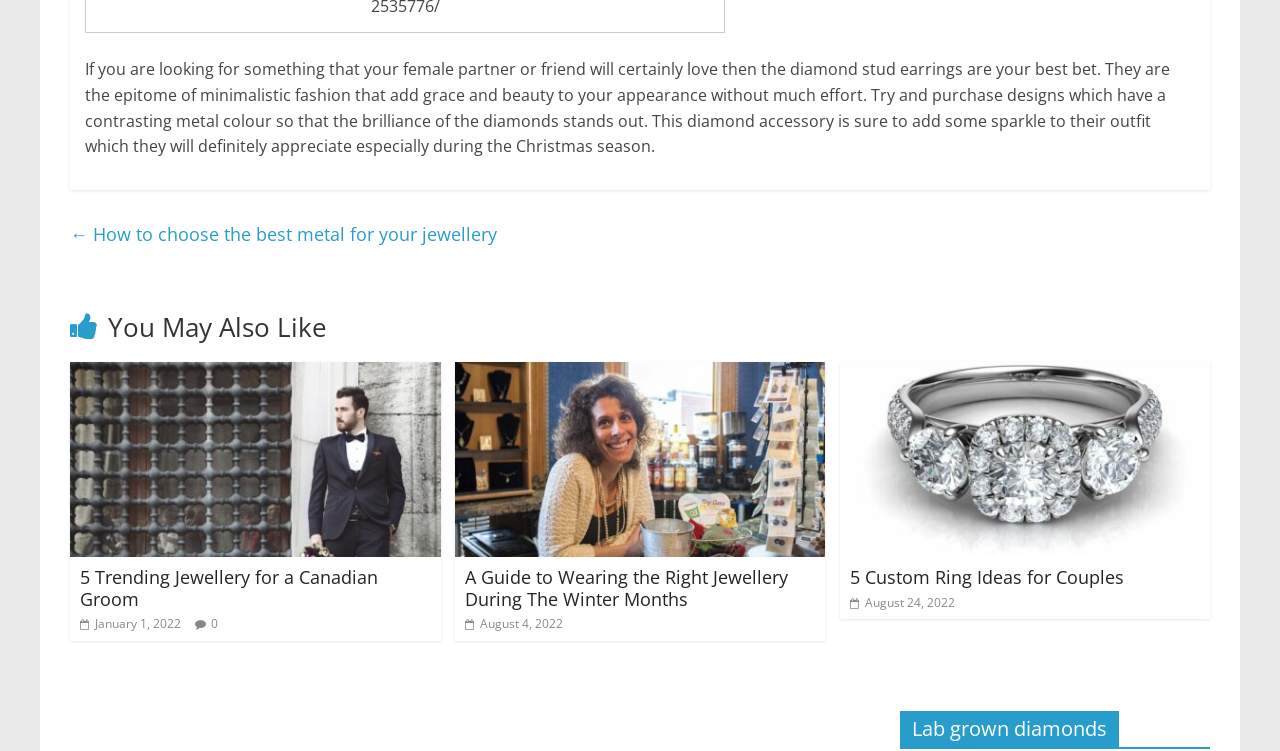What type of diamonds are mentioned in the webpage?
Answer the question using a single word or phrase, according to the image.

Lab grown diamonds